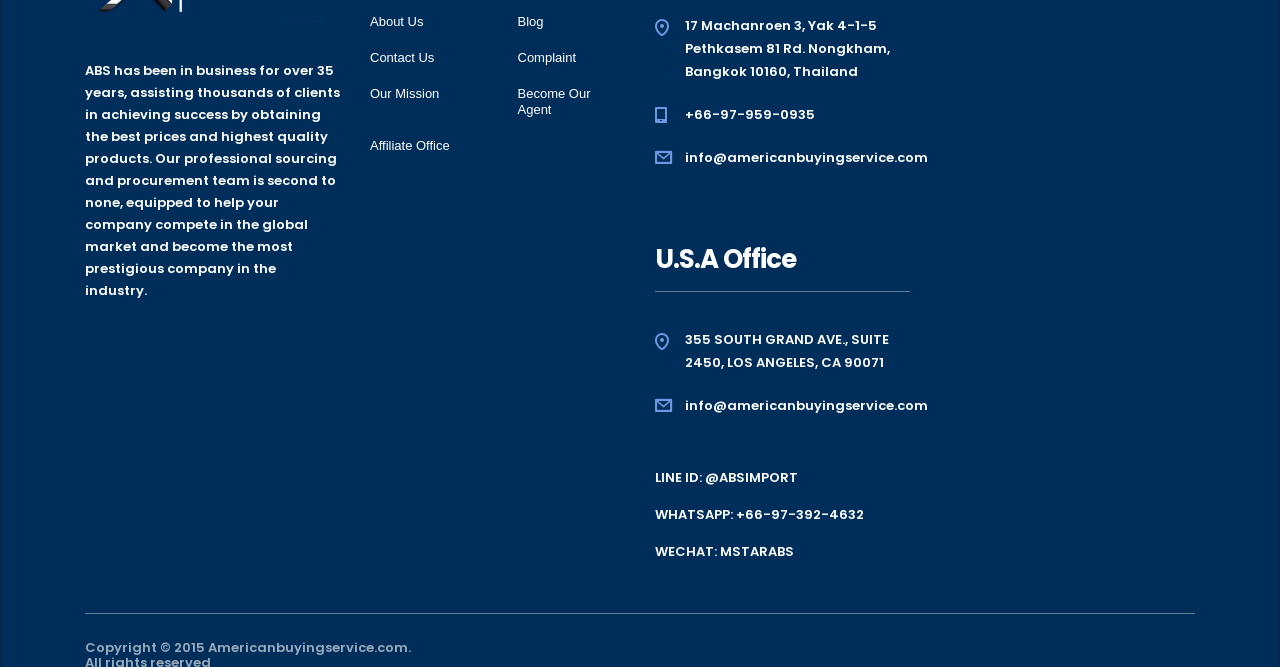How many offices does ABS have?
Offer a detailed and exhaustive answer to the question.

The answer can be inferred from the presence of two separate address sections, one for the Thailand office and one for the U.S.A office, indicating that ABS has two offices.